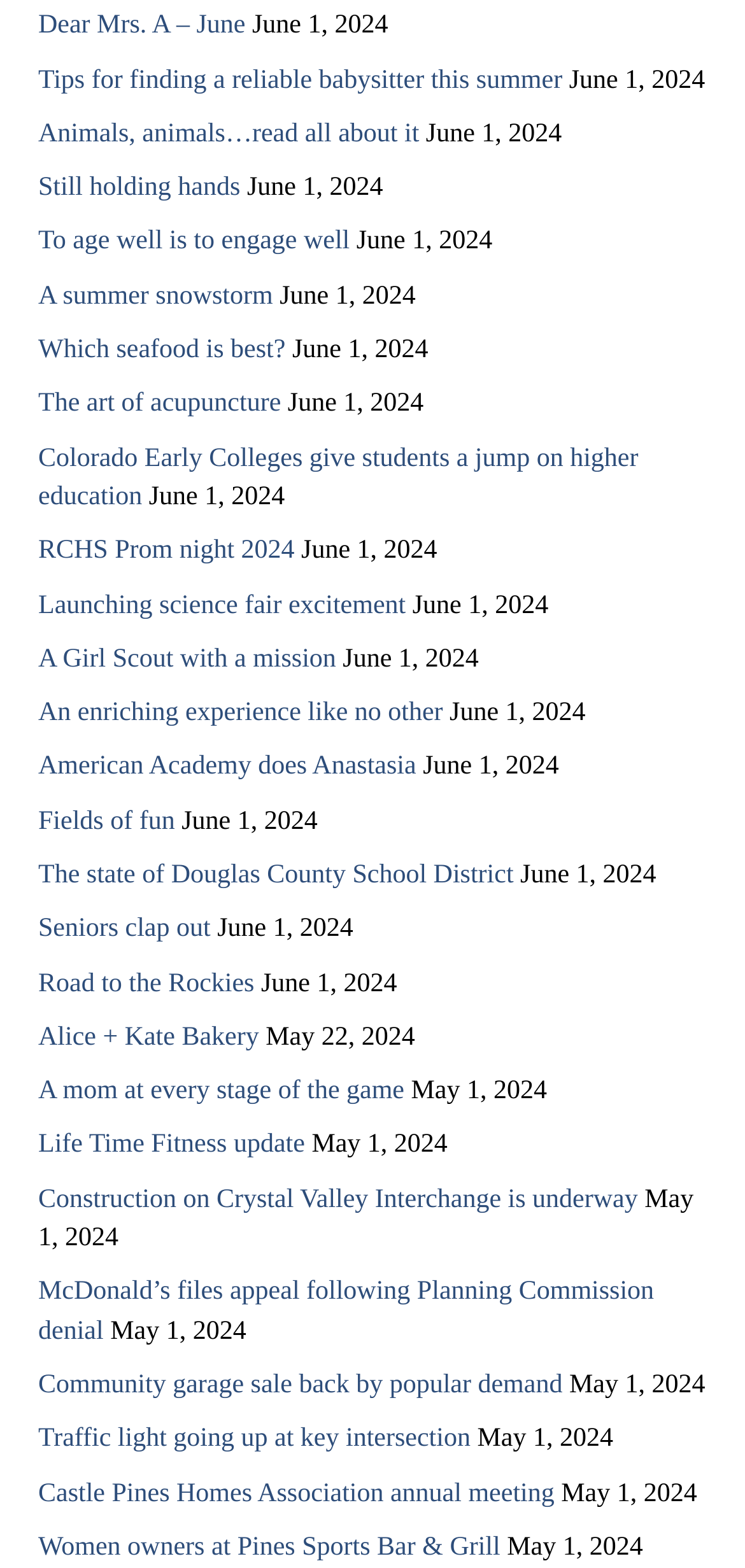What is the date of the first article?
Could you answer the question with a detailed and thorough explanation?

The first article is 'Dear Mrs. A – June' and it has a corresponding date 'June 1, 2024' which is mentioned next to it.